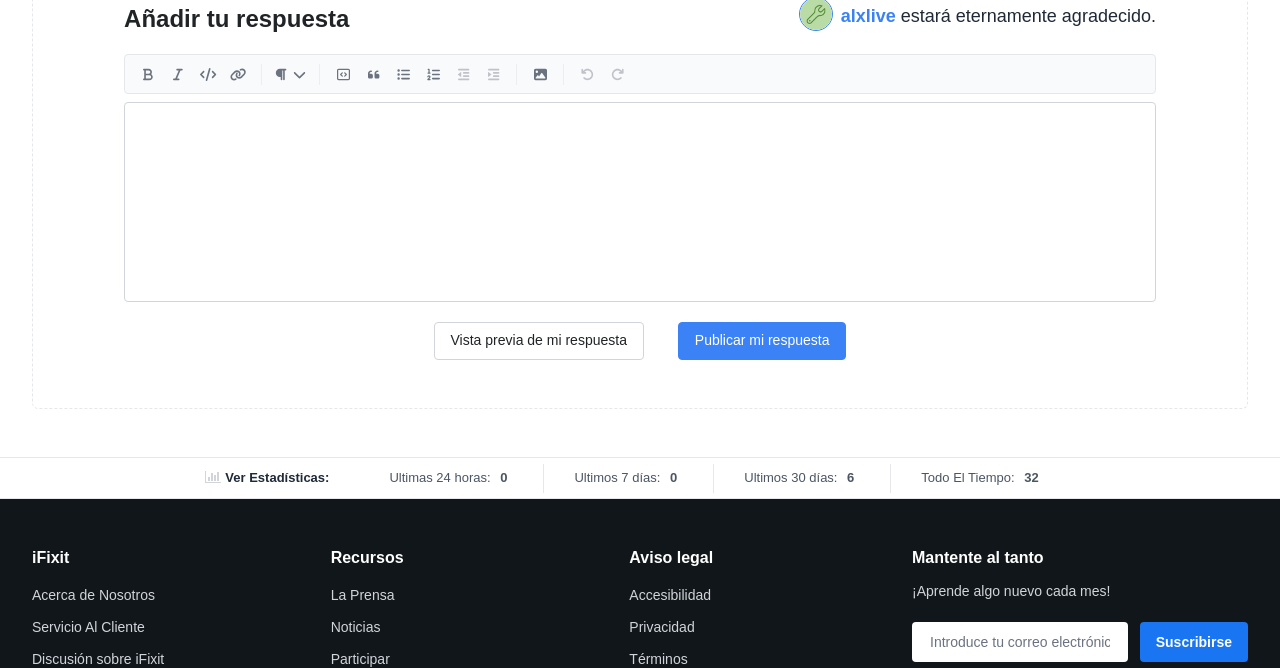Determine the bounding box coordinates for the clickable element to execute this instruction: "Visit about us". Provide the coordinates as four float numbers between 0 and 1, i.e., [left, top, right, bottom].

[0.025, 0.878, 0.121, 0.902]